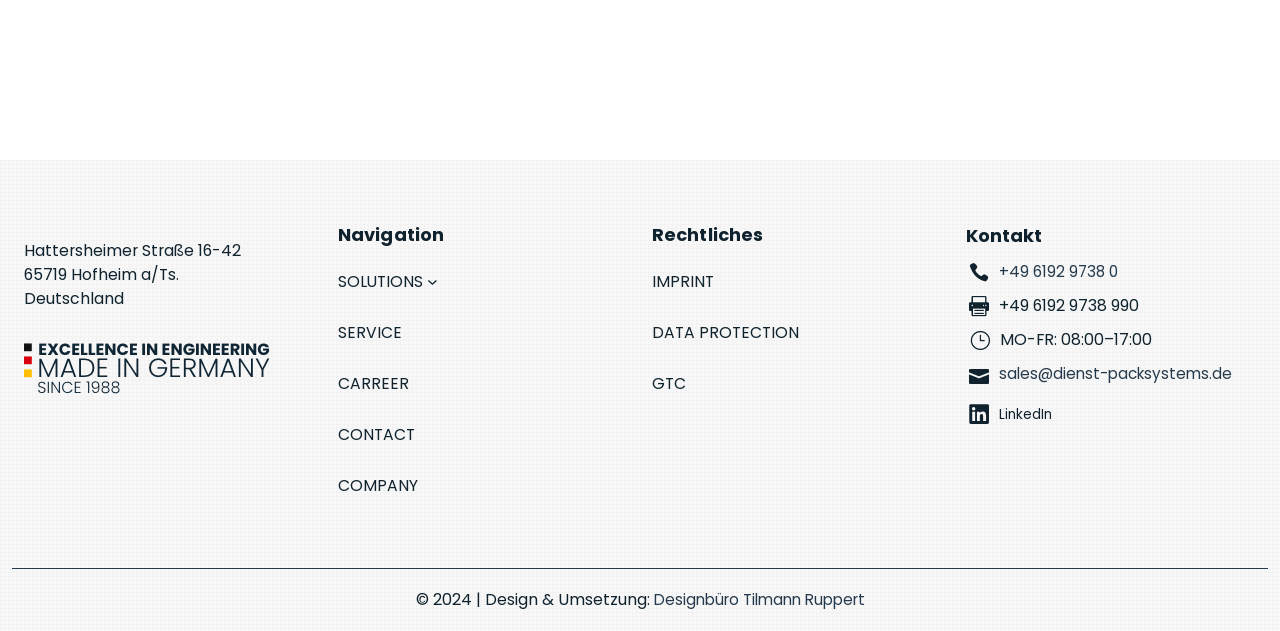Respond with a single word or phrase to the following question:
How many main menu items are there?

4